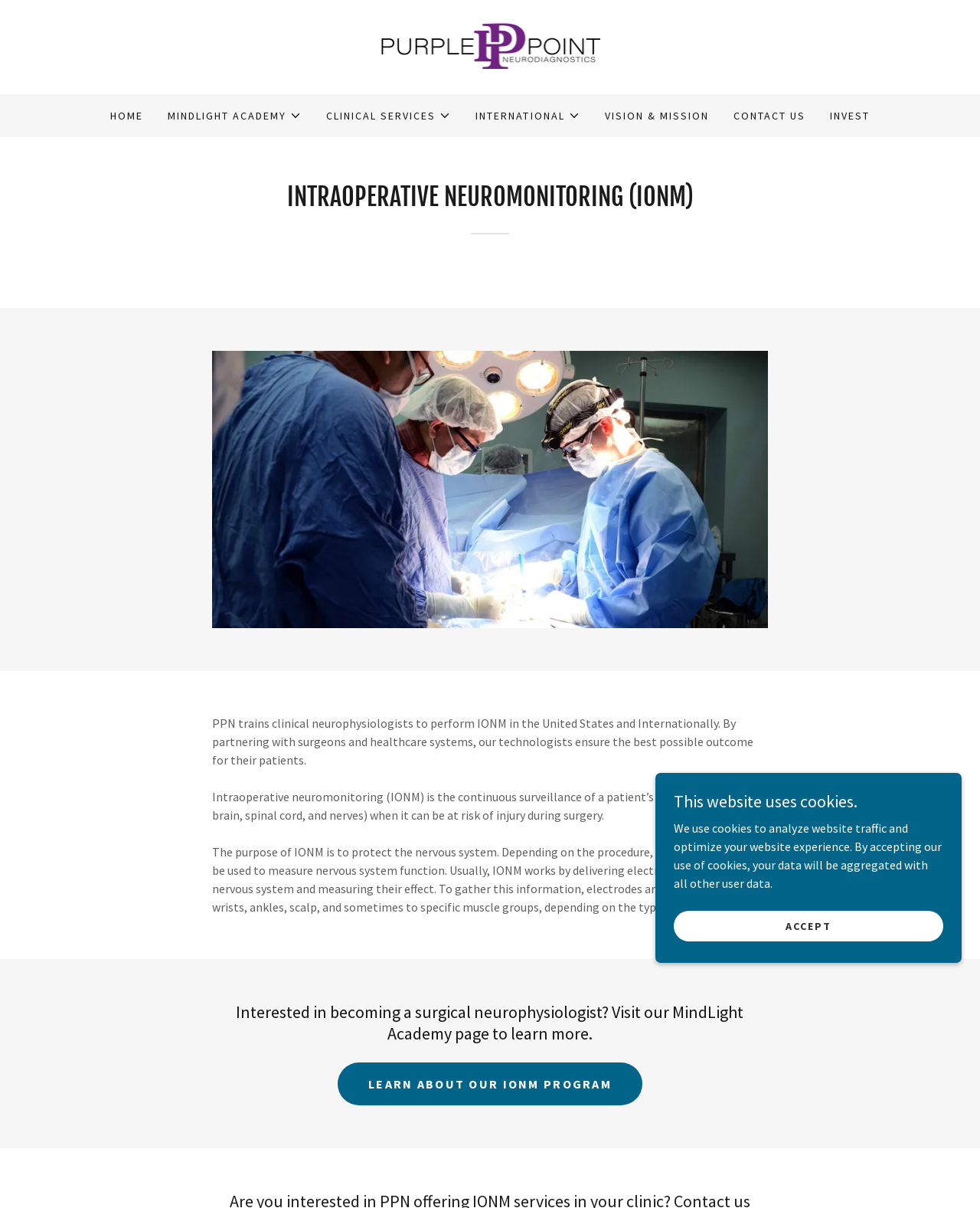Could you indicate the bounding box coordinates of the region to click in order to complete this instruction: "Learn about CLINICAL SERVICES".

[0.333, 0.088, 0.461, 0.103]